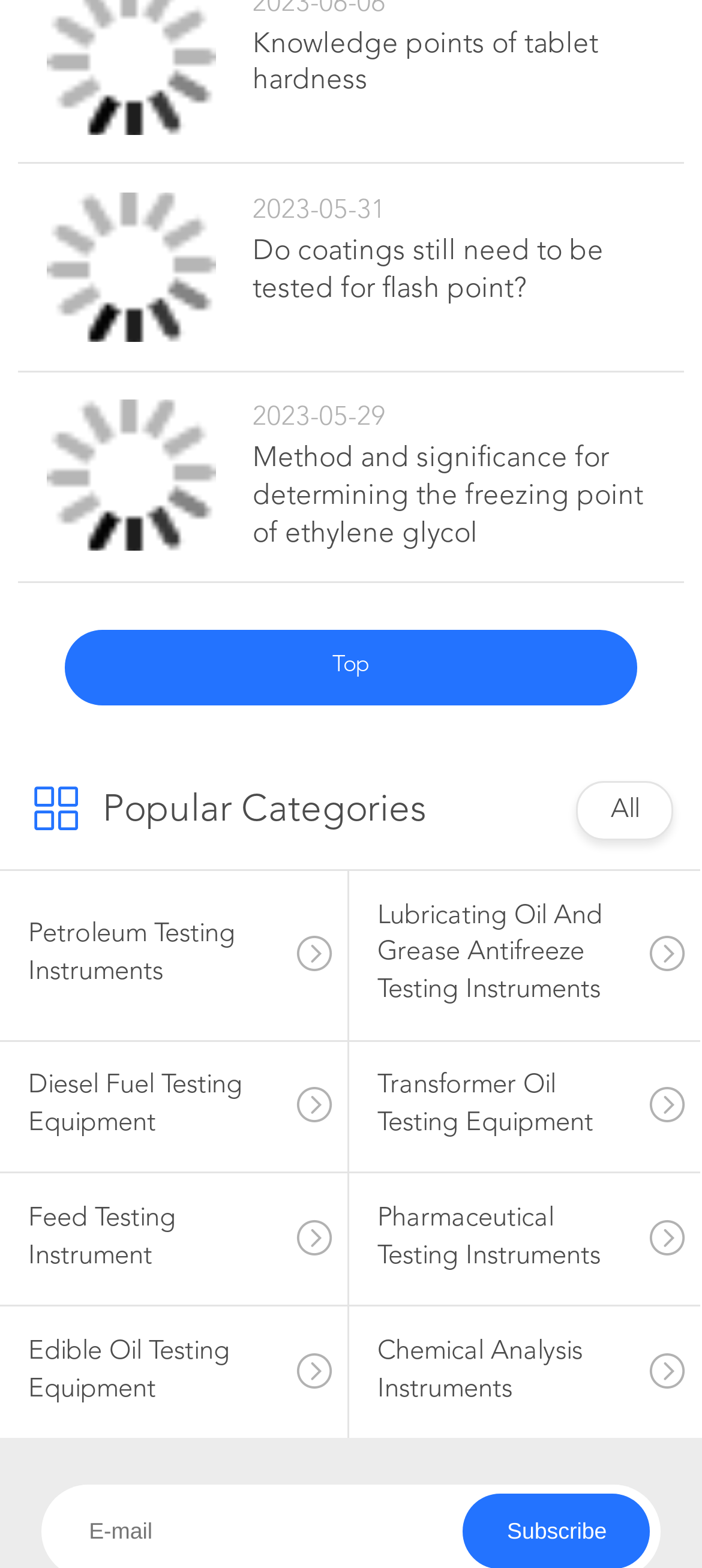Please specify the bounding box coordinates for the clickable region that will help you carry out the instruction: "Check recent updates on 2023-05-31".

[0.36, 0.126, 0.55, 0.144]